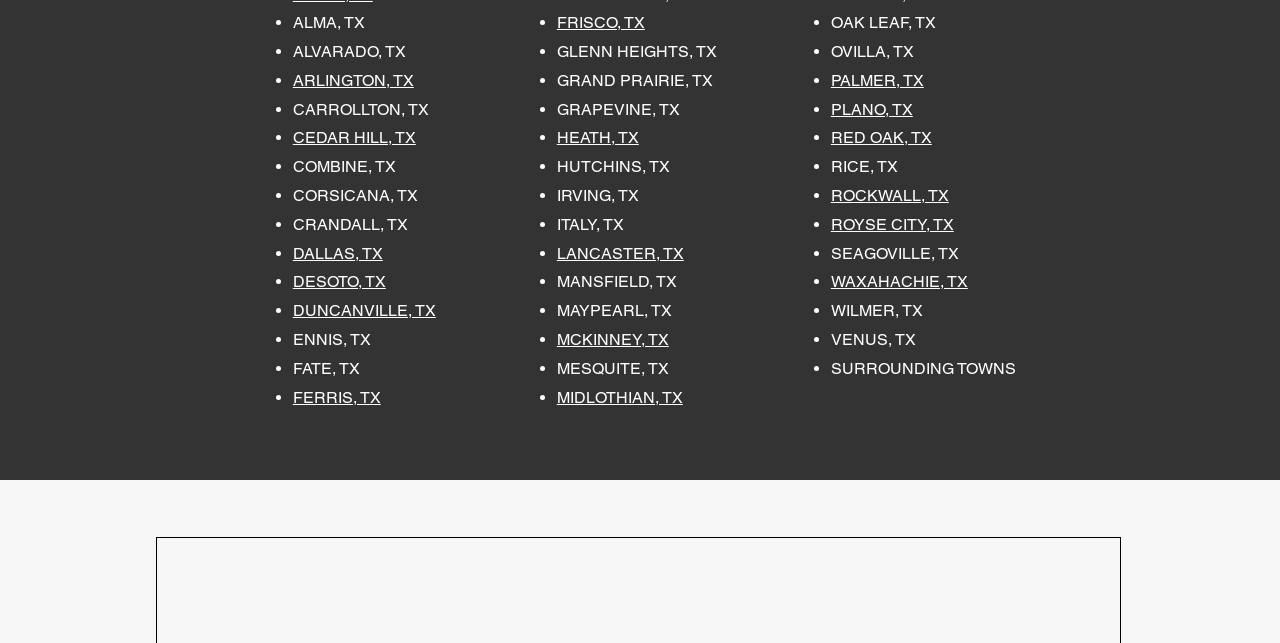Identify and provide the bounding box for the element described by: "ROYSE CITY, TX".

[0.649, 0.334, 0.745, 0.364]